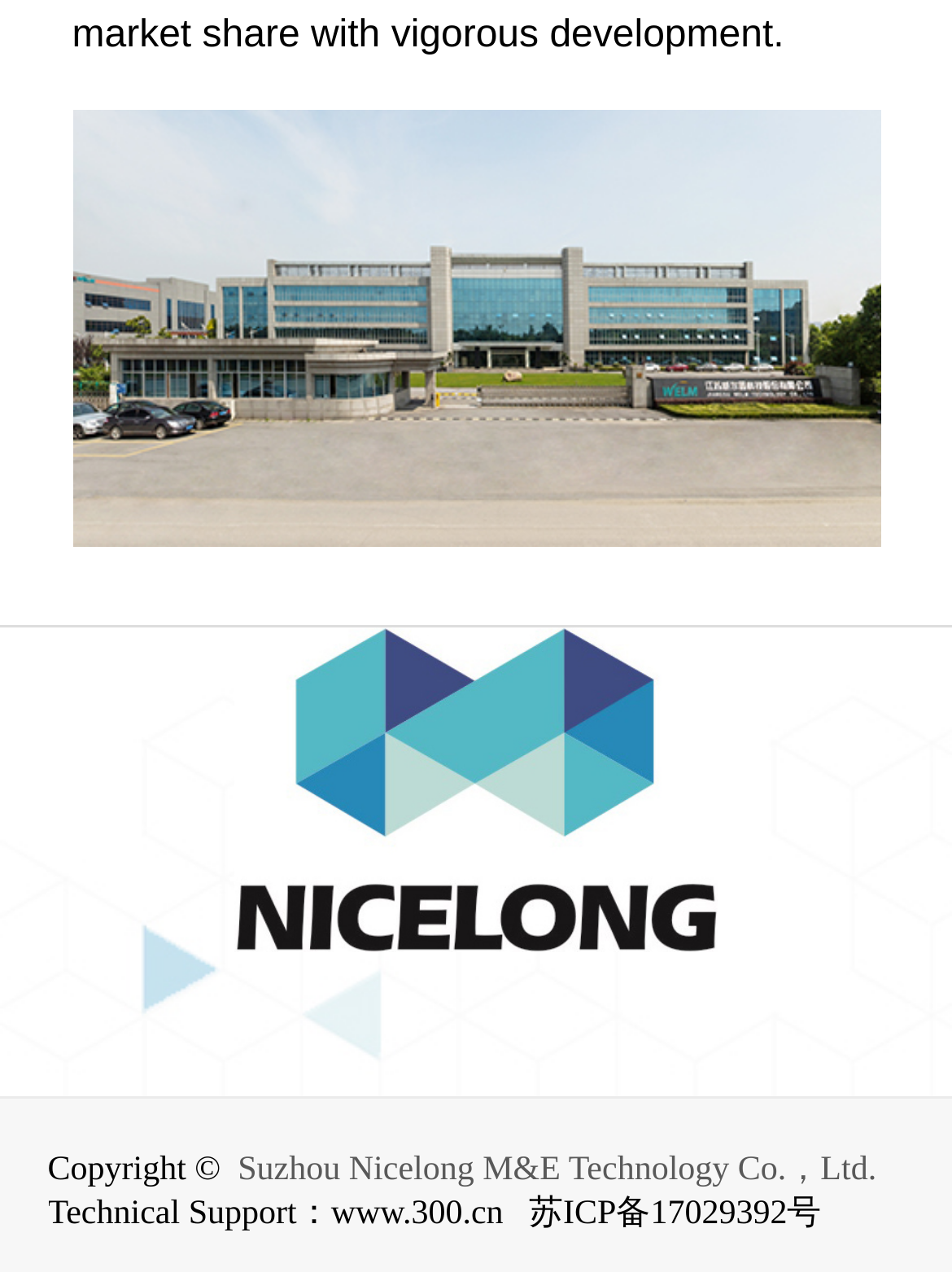Please answer the following question using a single word or phrase: 
What is the technical support website?

www.300.cn